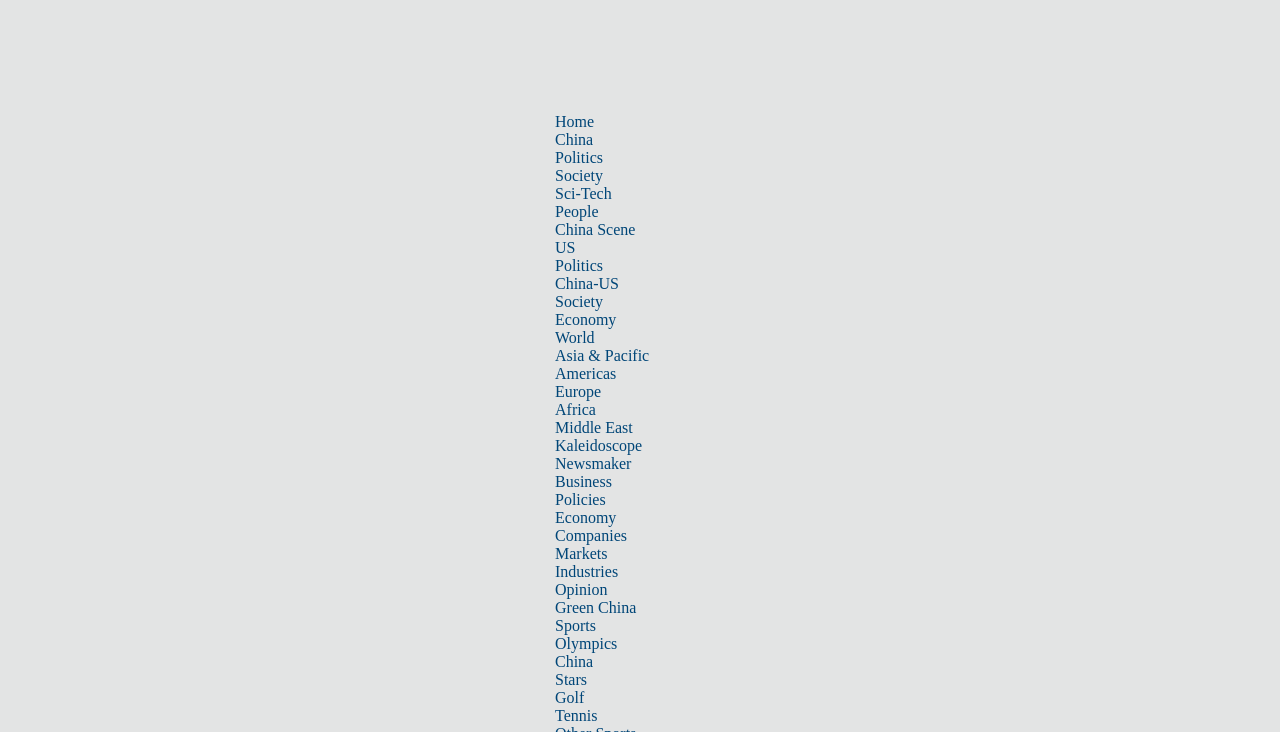Pinpoint the bounding box coordinates of the area that should be clicked to complete the following instruction: "Explore the 'Sports' category". The coordinates must be given as four float numbers between 0 and 1, i.e., [left, top, right, bottom].

[0.434, 0.843, 0.466, 0.866]